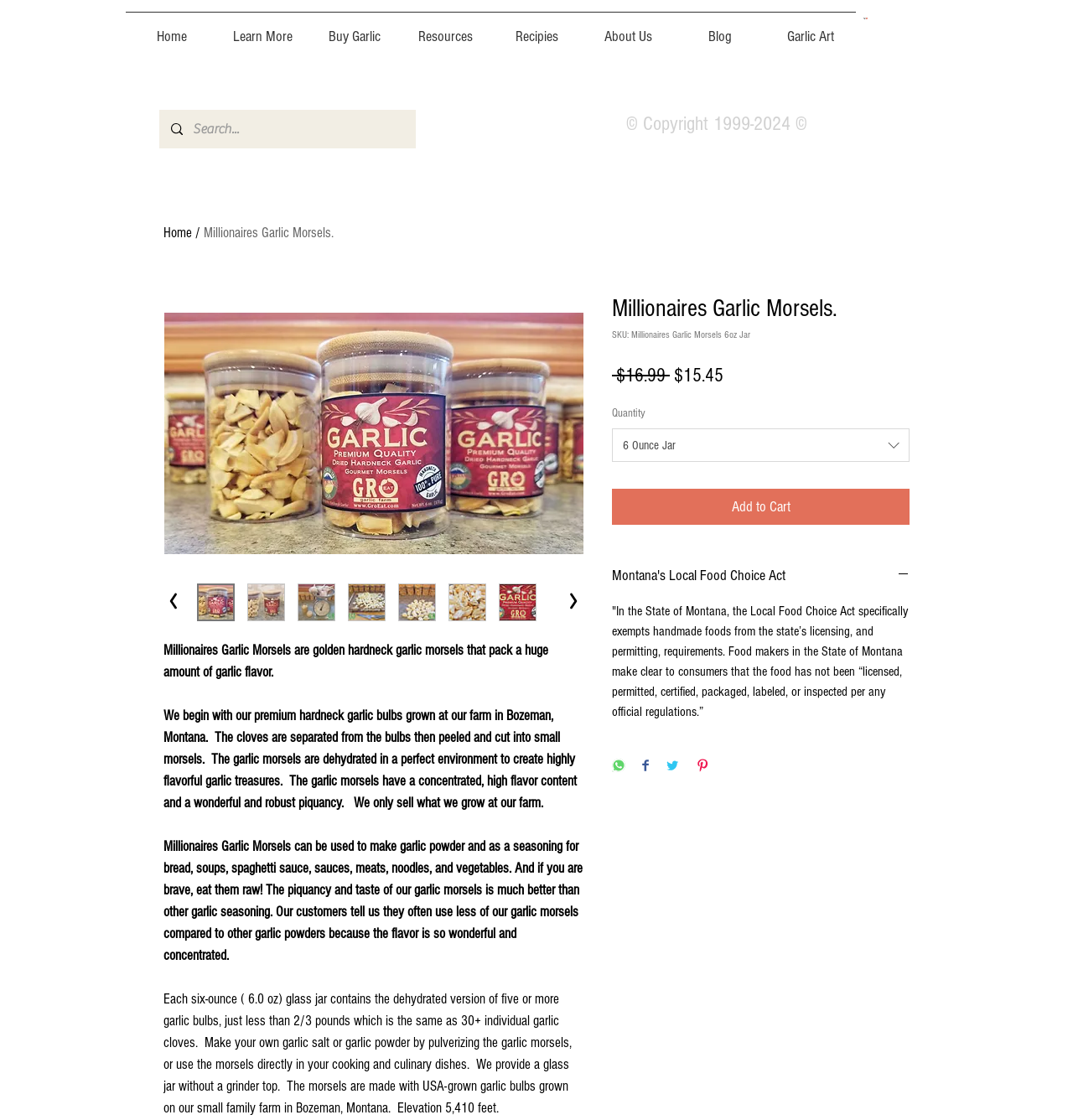Determine the bounding box coordinates of the element's region needed to click to follow the instruction: "View the 'Recipies' page". Provide these coordinates as four float numbers between 0 and 1, formatted as [left, top, right, bottom].

[0.458, 0.01, 0.543, 0.042]